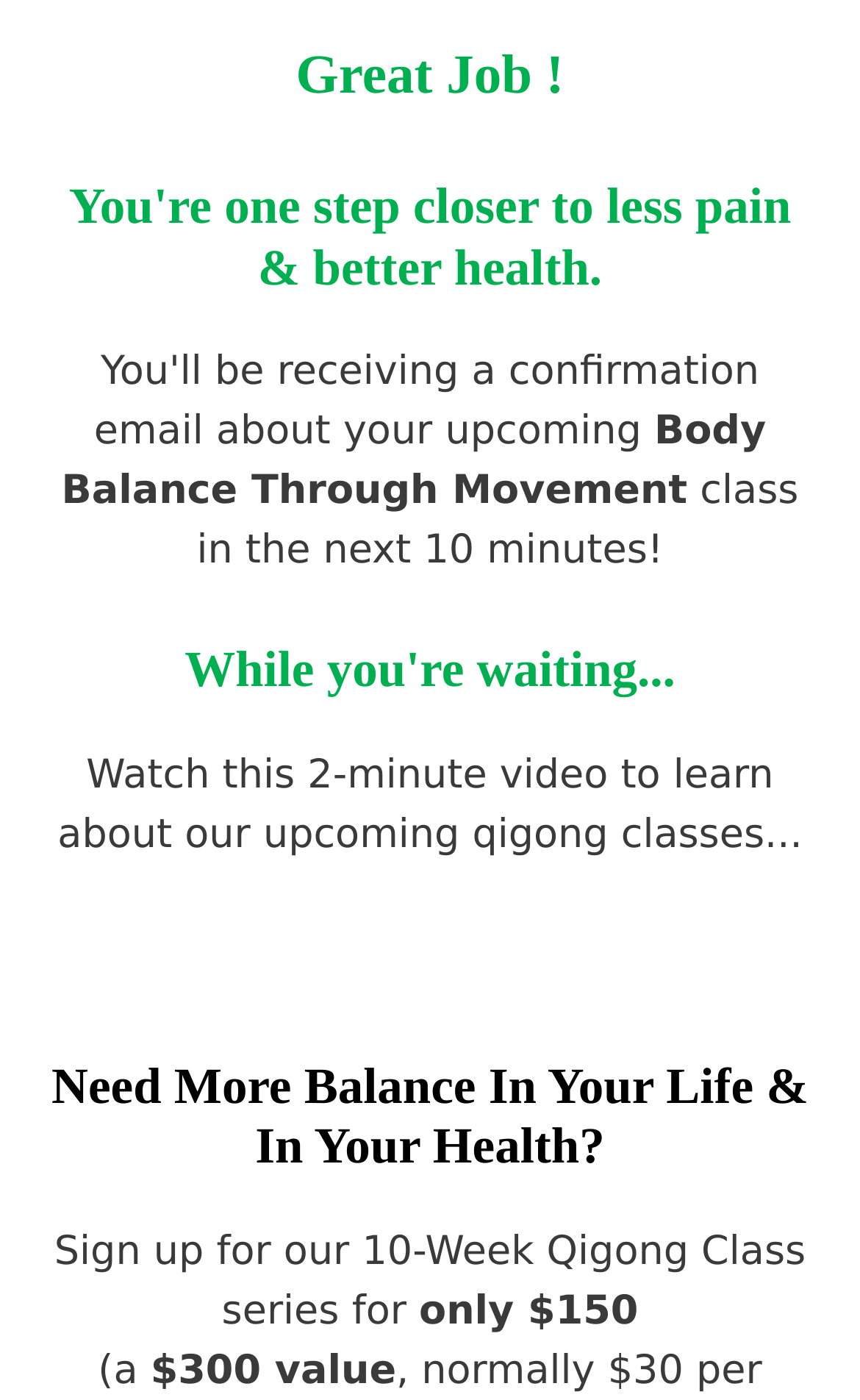What is the topic of the 2-minute video?
Could you answer the question with a detailed and thorough explanation?

The webpage suggests watching a 2-minute video to learn about the upcoming qigong classes, indicating that the video is related to this topic.